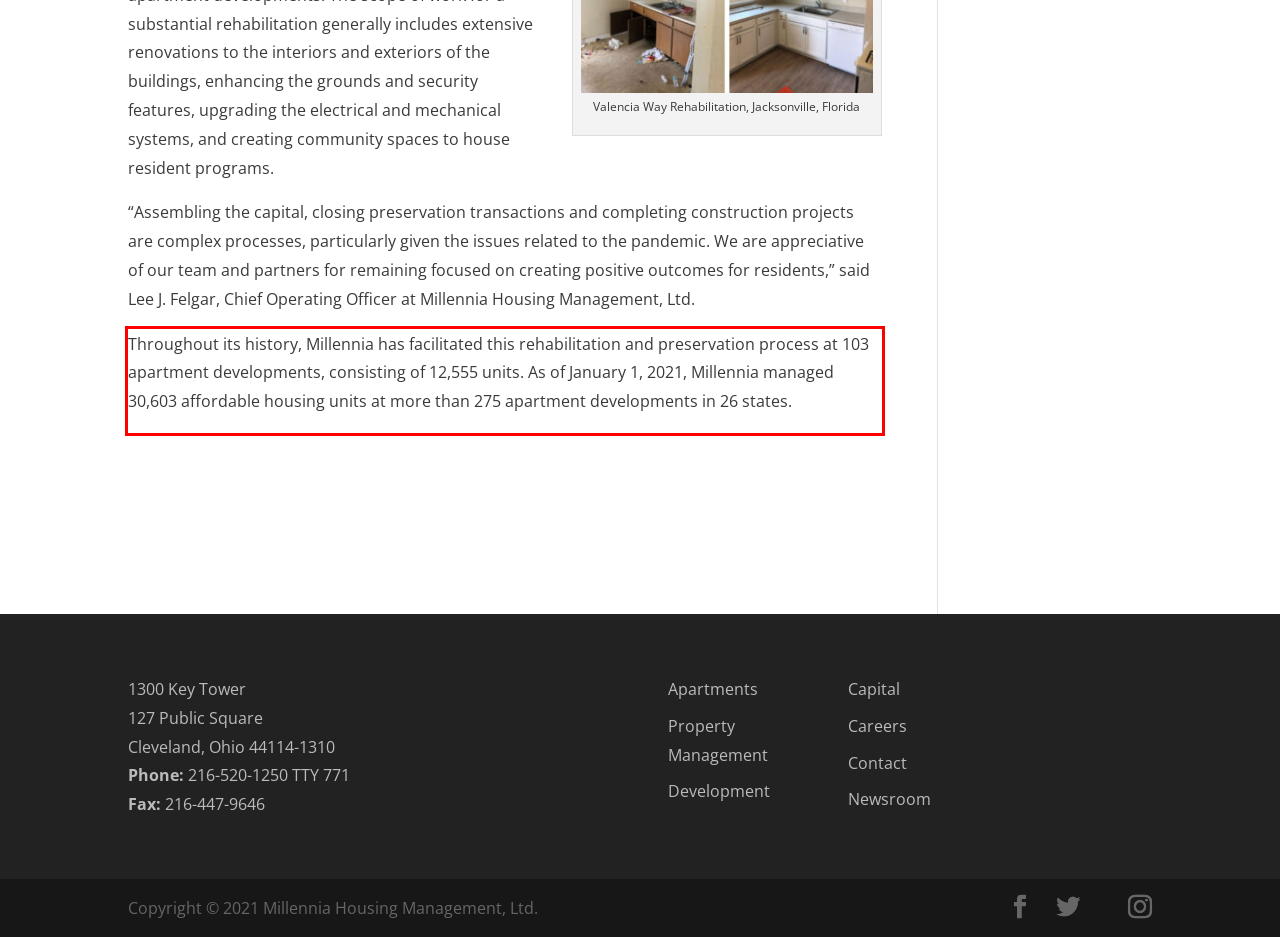Within the provided webpage screenshot, find the red rectangle bounding box and perform OCR to obtain the text content.

Throughout its history, Millennia has facilitated this rehabilitation and preservation process at 103 apartment developments, consisting of 12,555 units. As of January 1, 2021, Millennia managed 30,603 affordable housing units at more than 275 apartment developments in 26 states.